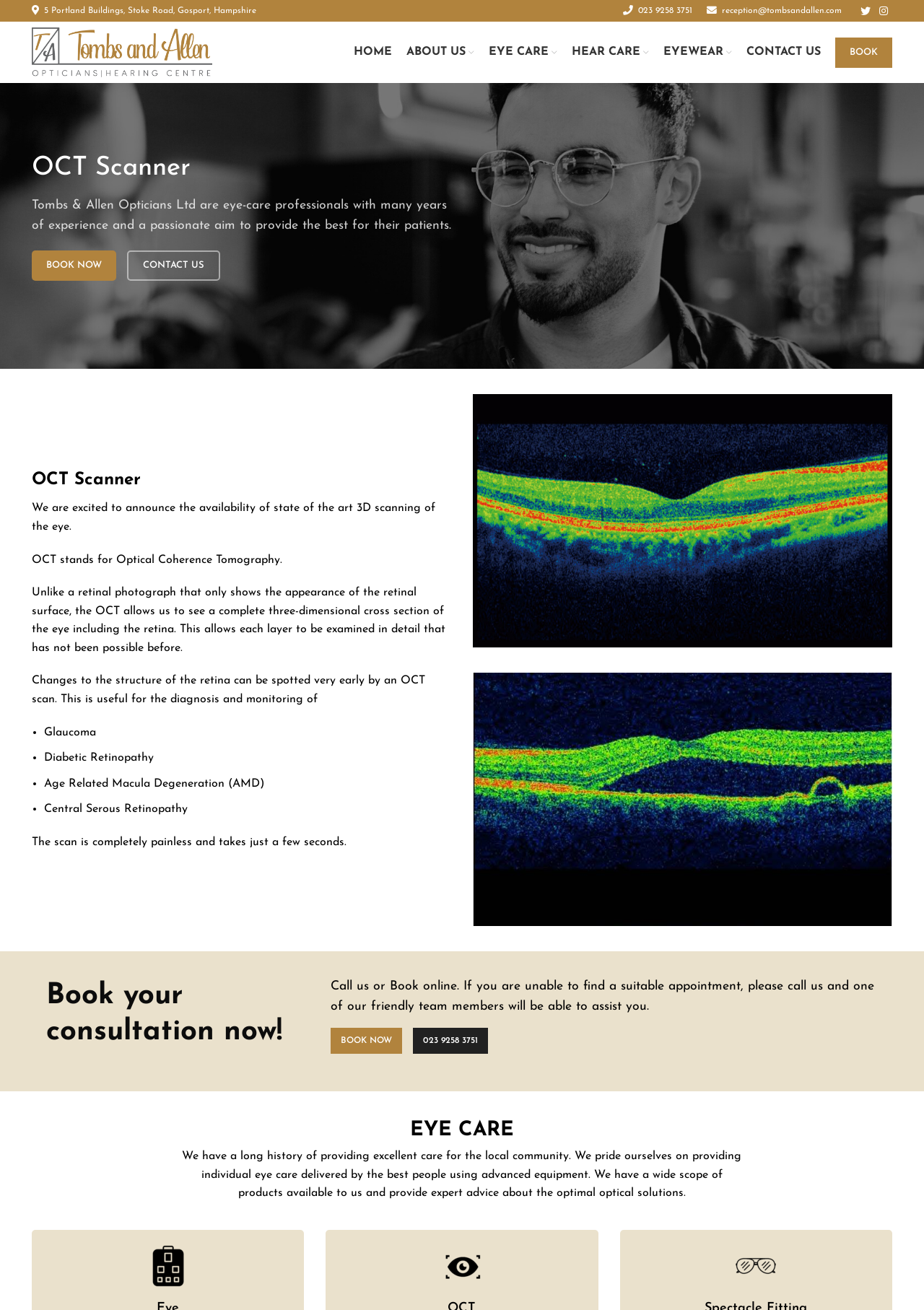How can I book a consultation?
Answer with a single word or phrase by referring to the visual content.

Call or book online